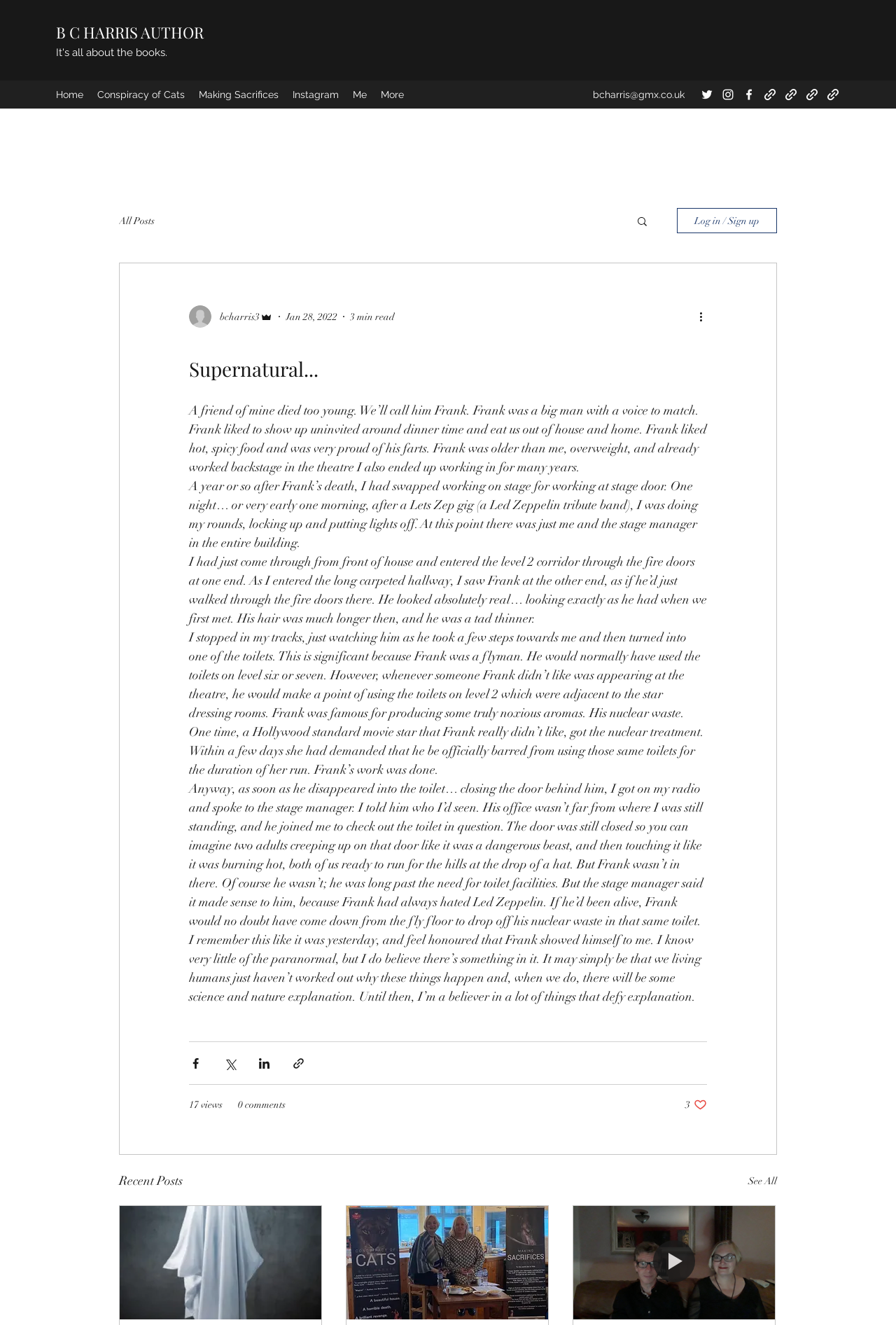Highlight the bounding box coordinates of the element you need to click to perform the following instruction: "View all recent posts."

[0.835, 0.884, 0.867, 0.899]